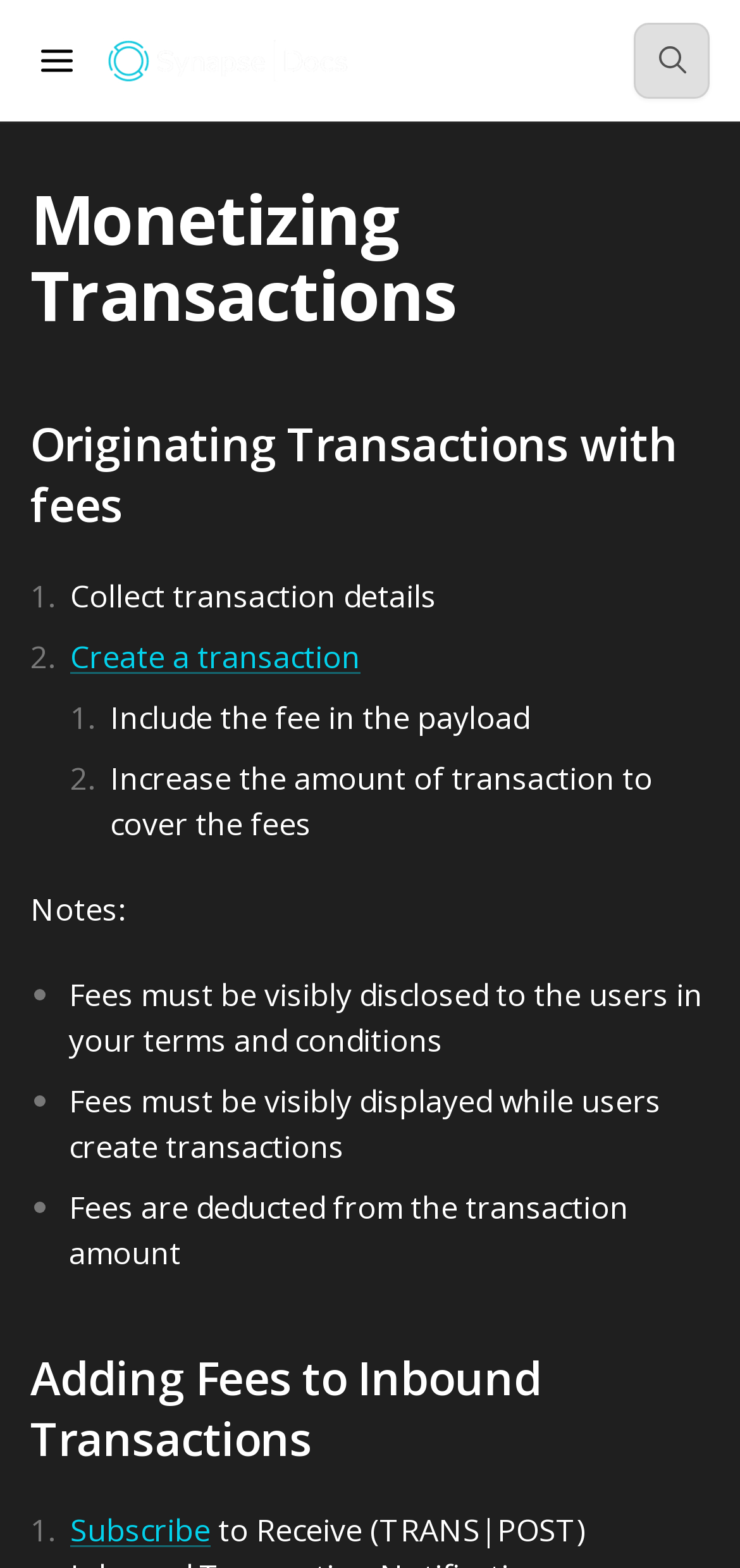Where are the notes located on the webpage?
Based on the image, answer the question with as much detail as possible.

The 'Notes:' text is located below the 'Collect transaction details' and 'Create a transaction' link, and above the text discussing fees. The vertical position of the 'Notes:' text can be determined by comparing its y1 and y2 coordinates with those of the surrounding elements.